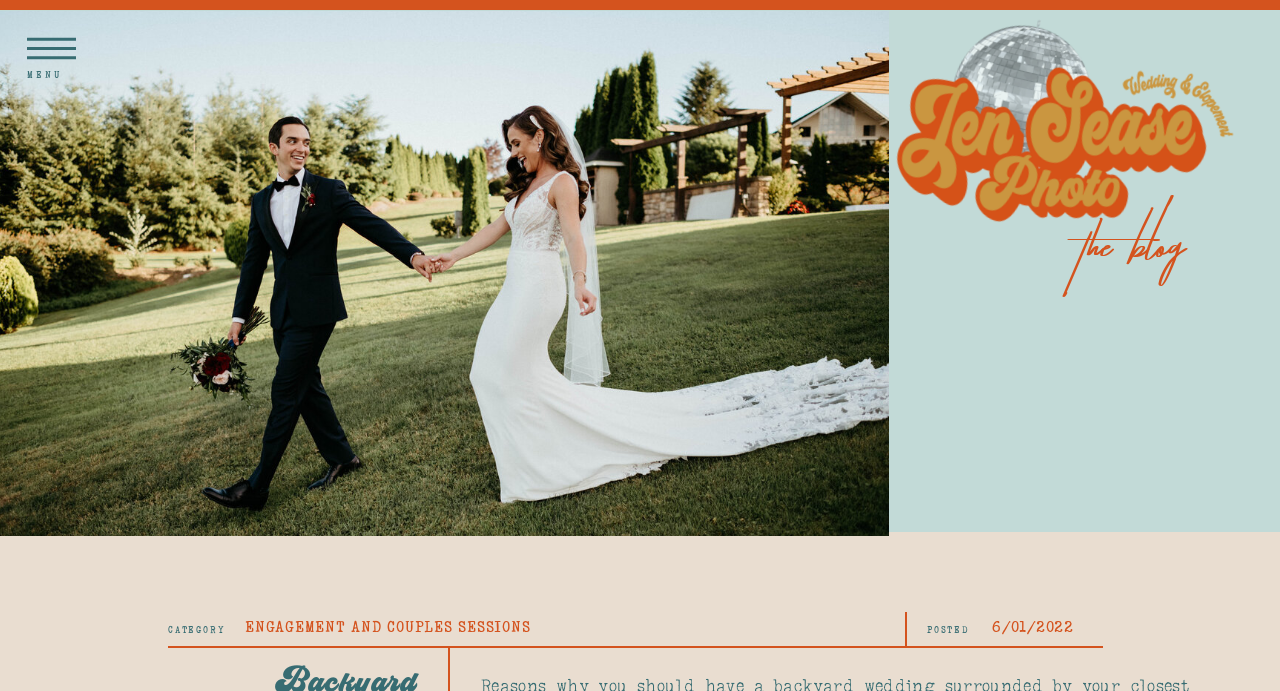Please provide a comprehensive response to the question below by analyzing the image: 
What type of event is being showcased?

Based on the image and the context of the webpage, it appears to be showcasing an intimate outdoor backyard wedding, which suggests that the event being showcased is a wedding.